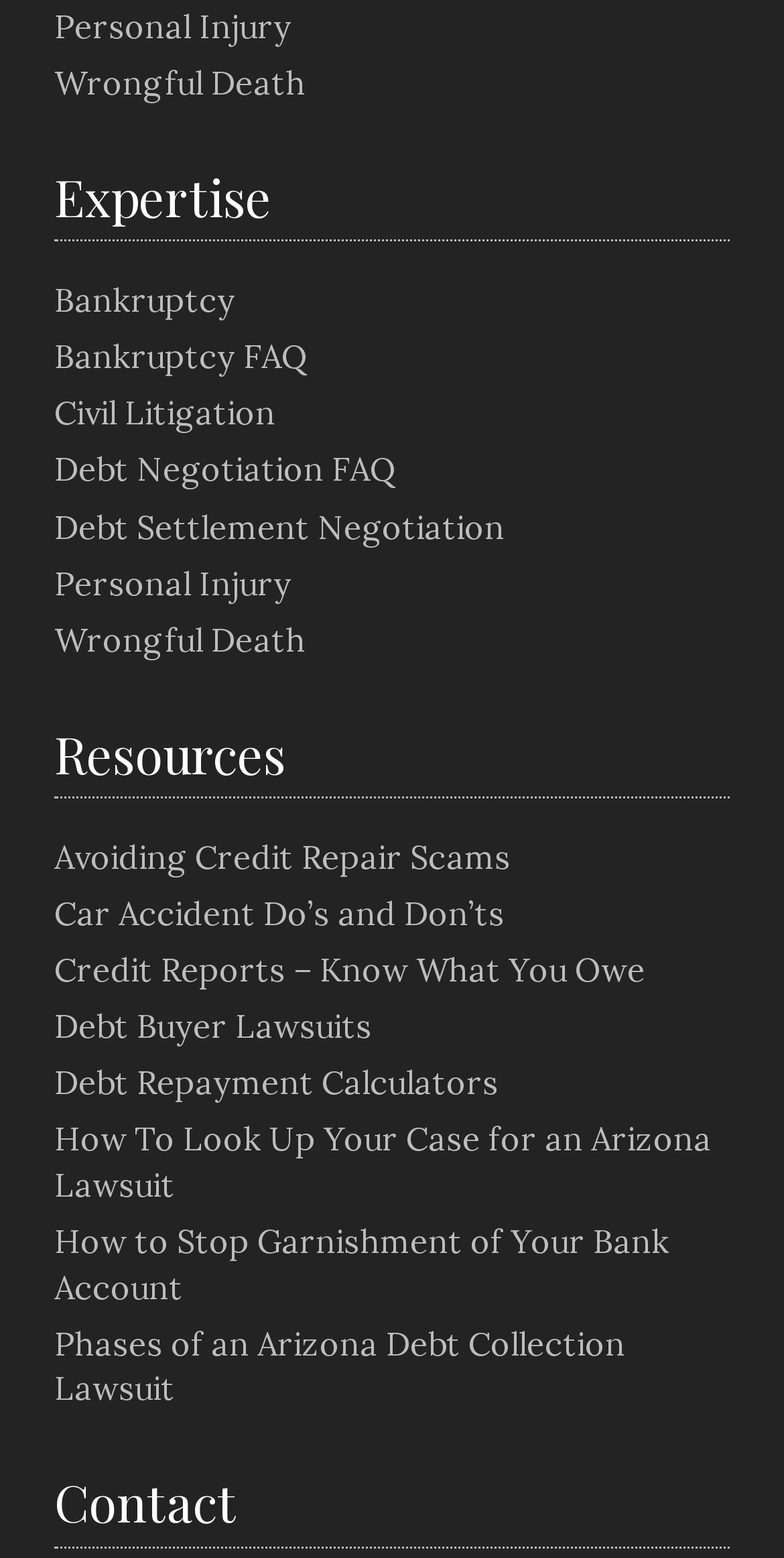How many headings are there on the webpage?
Look at the screenshot and respond with a single word or phrase.

3